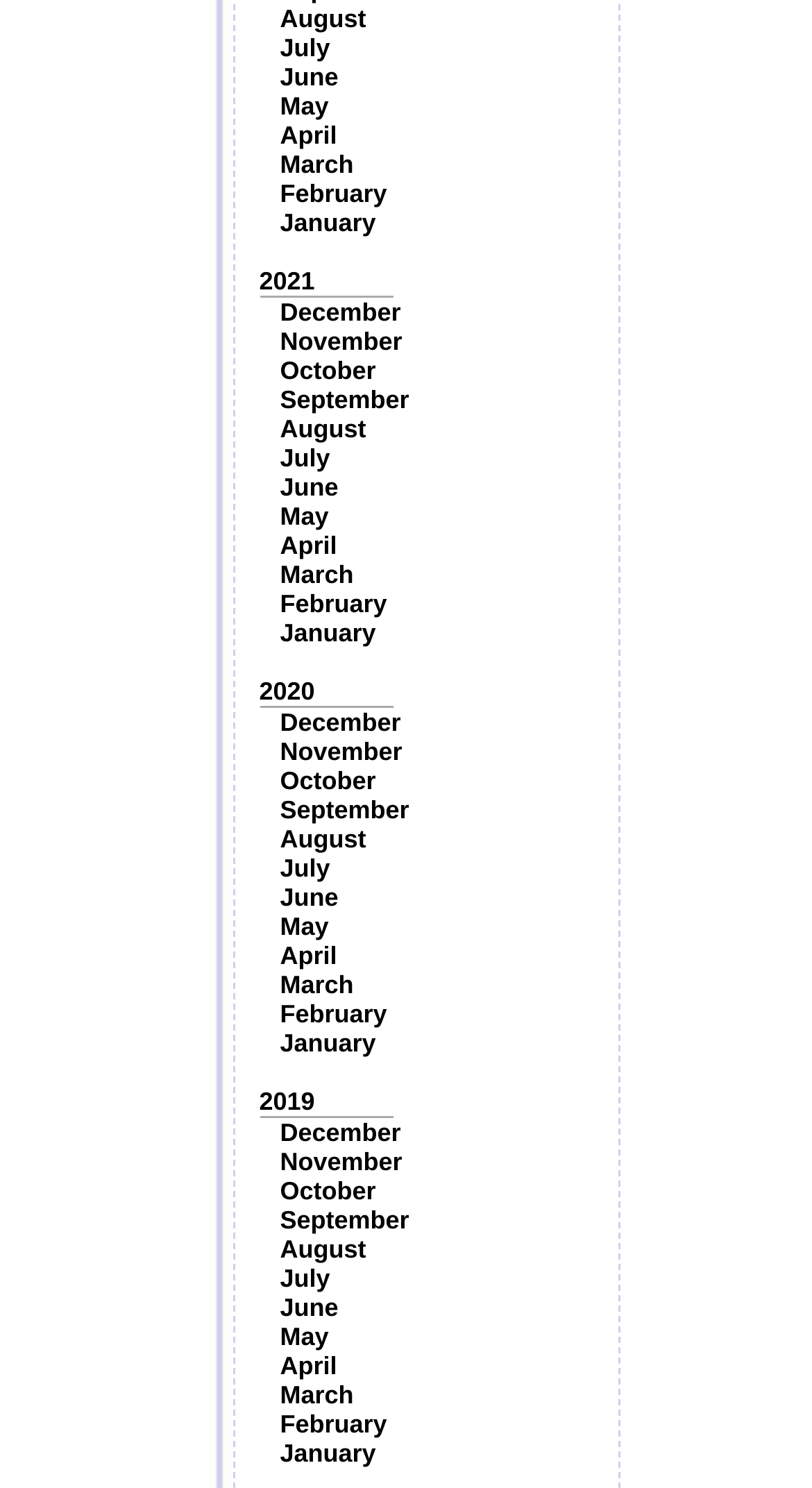Please determine the bounding box coordinates of the section I need to click to accomplish this instruction: "Click on August".

[0.345, 0.003, 0.451, 0.022]